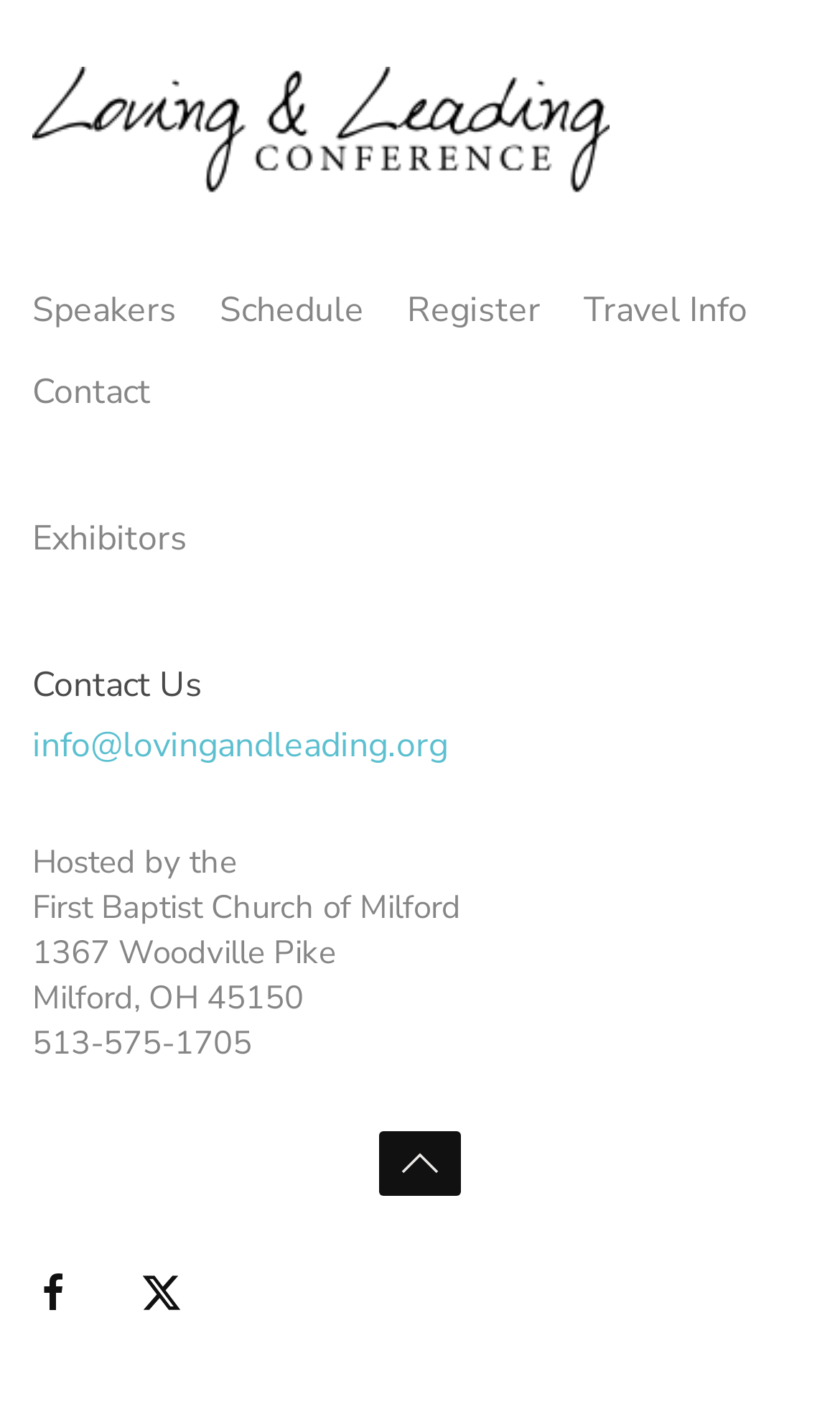Find the bounding box coordinates of the area to click in order to follow the instruction: "Click on Exhibitors".

[0.038, 0.361, 0.223, 0.404]